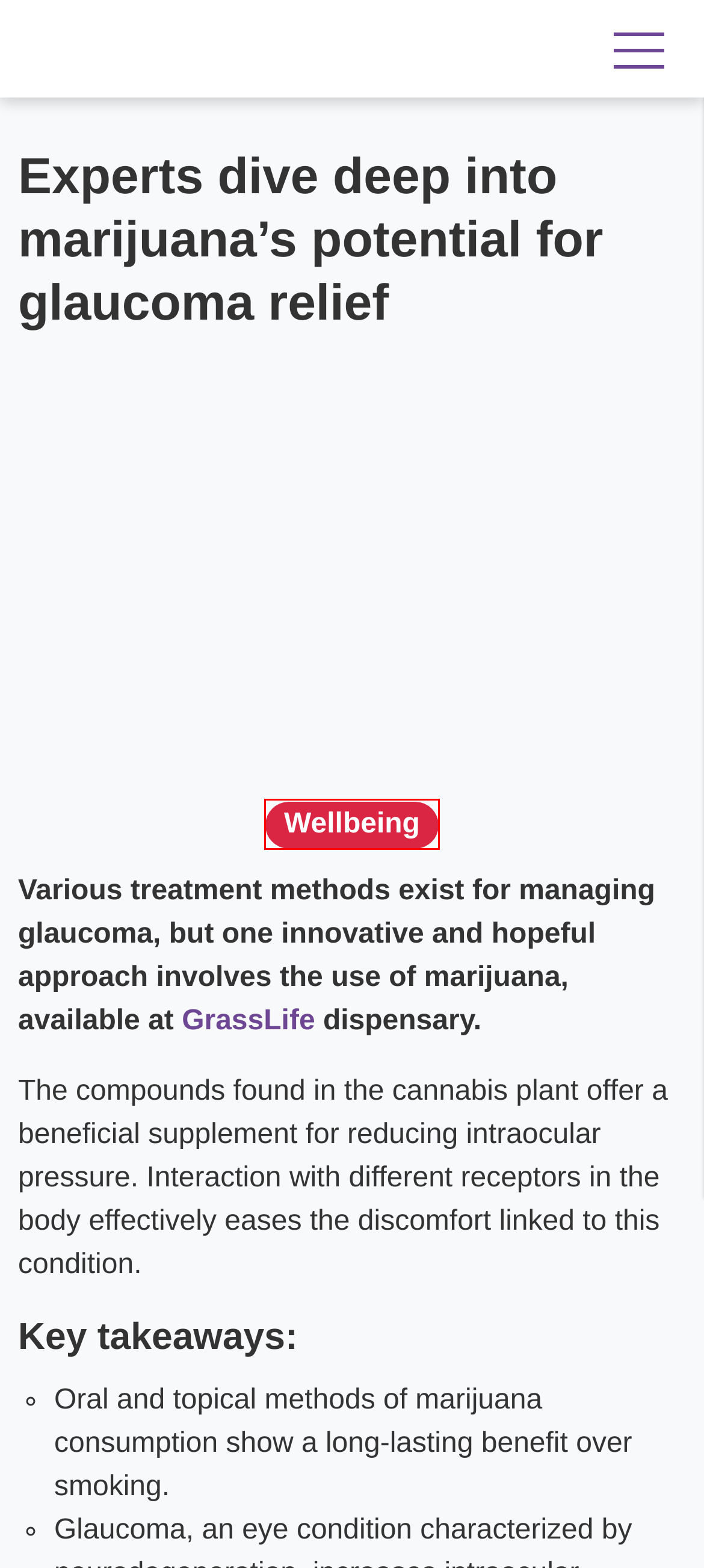Look at the screenshot of the webpage and find the element within the red bounding box. Choose the webpage description that best fits the new webpage that will appear after clicking the element. Here are the candidates:
A. How we support charities
B. SEO Kit new
C. Unlocking the potential of women
D. Inspiration Archives - Talented Ladies Club
E. Fundraising platform for business donations to charity - Work for Good
F. Wellbeing Archives - Talented Ladies Club
G. Career Archives - Talented Ladies Club
H. Hannah Martin, Author at Talented Ladies Club

F